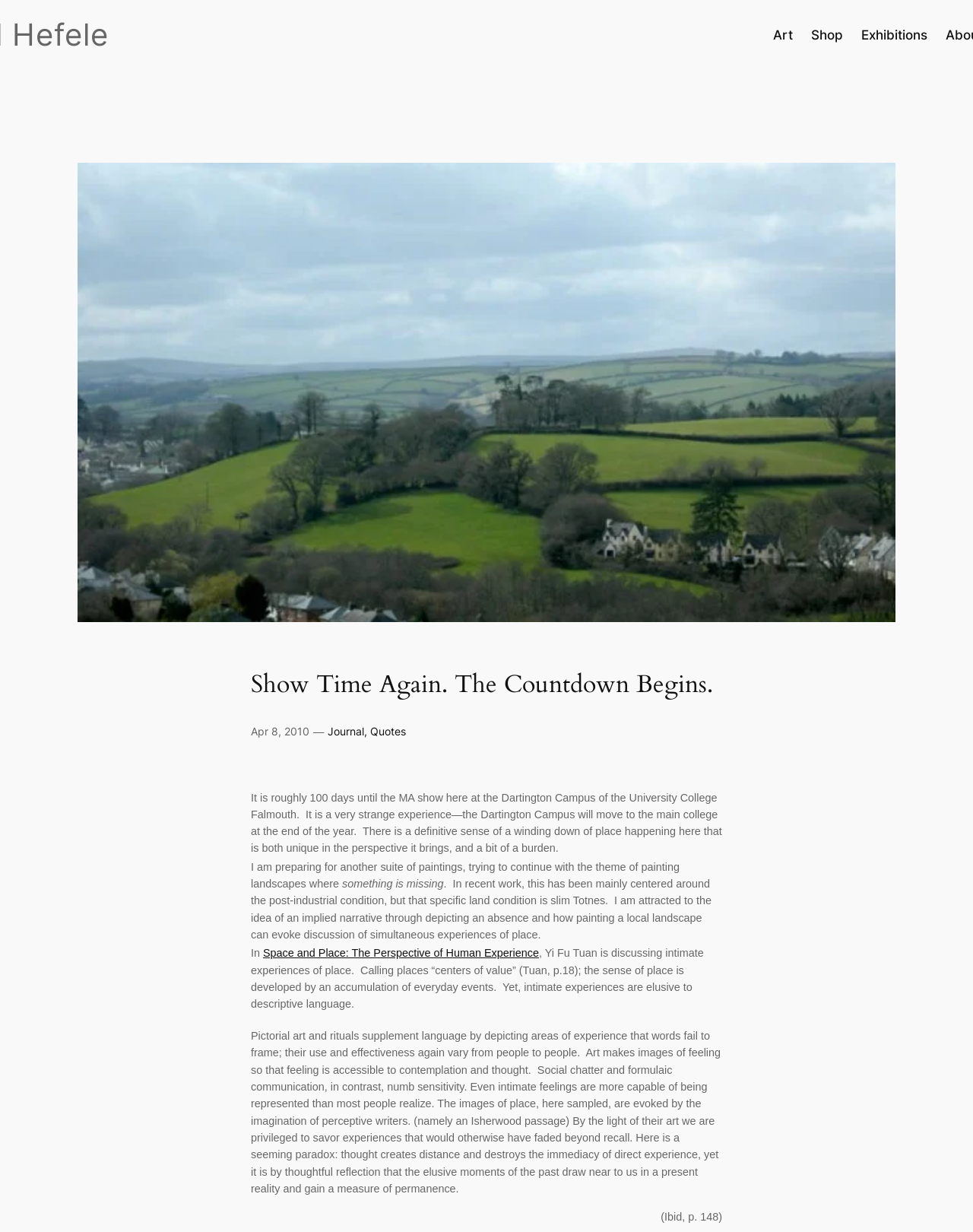Provide a short answer using a single word or phrase for the following question: 
What is the theme of the author's recent work?

Post-industrial condition